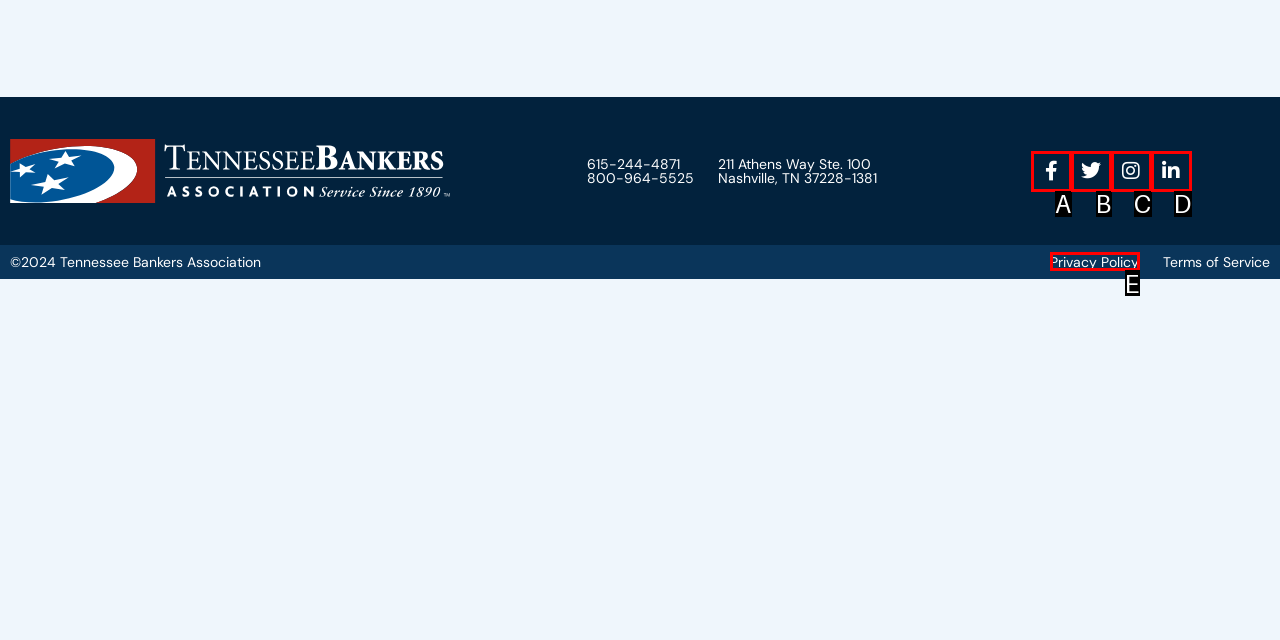Using the element description: Instagram, select the HTML element that matches best. Answer with the letter of your choice.

C